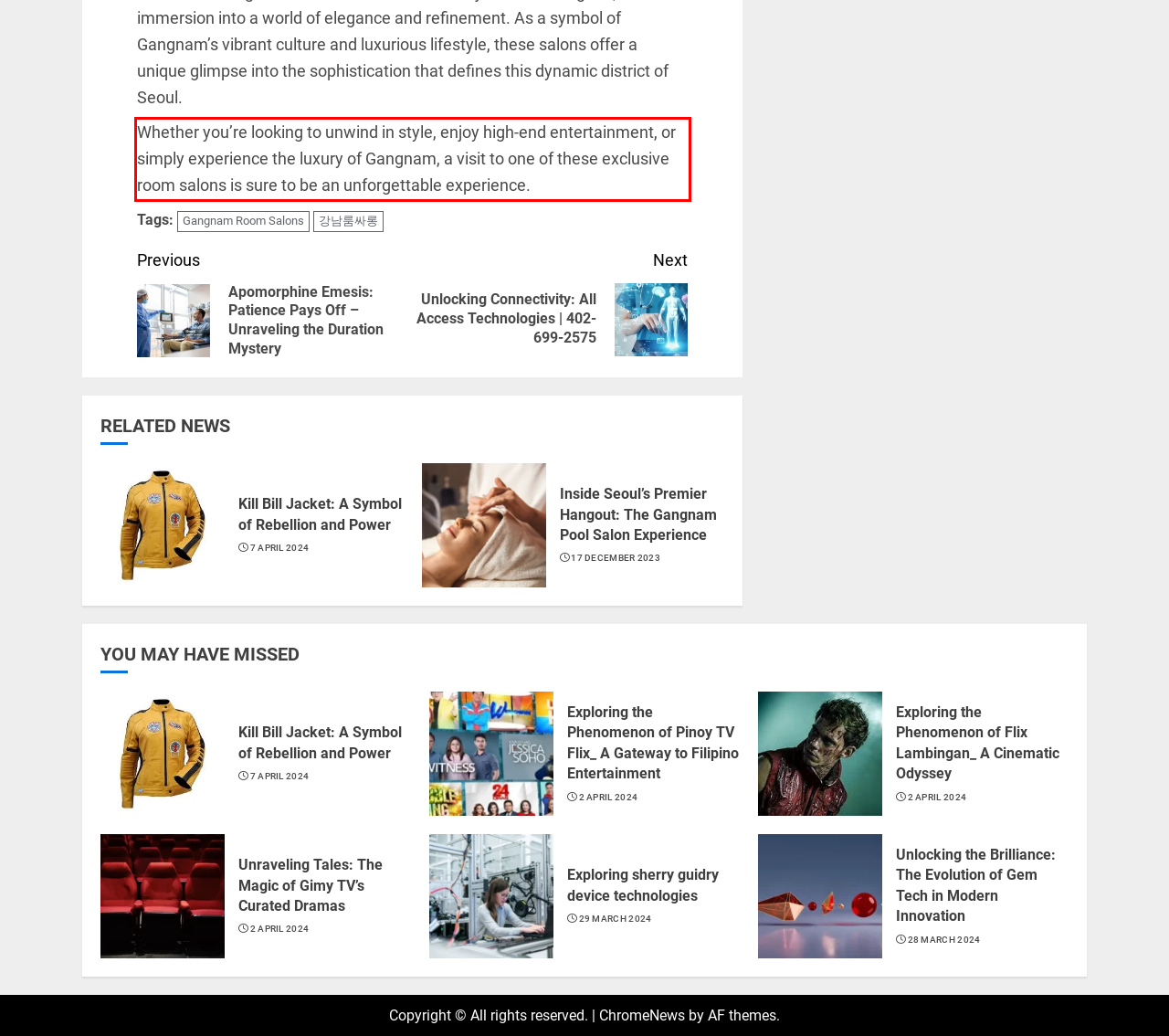From the provided screenshot, extract the text content that is enclosed within the red bounding box.

Whether you’re looking to unwind in style, enjoy high-end entertainment, or simply experience the luxury of Gangnam, a visit to one of these exclusive room salons is sure to be an unforgettable experience.